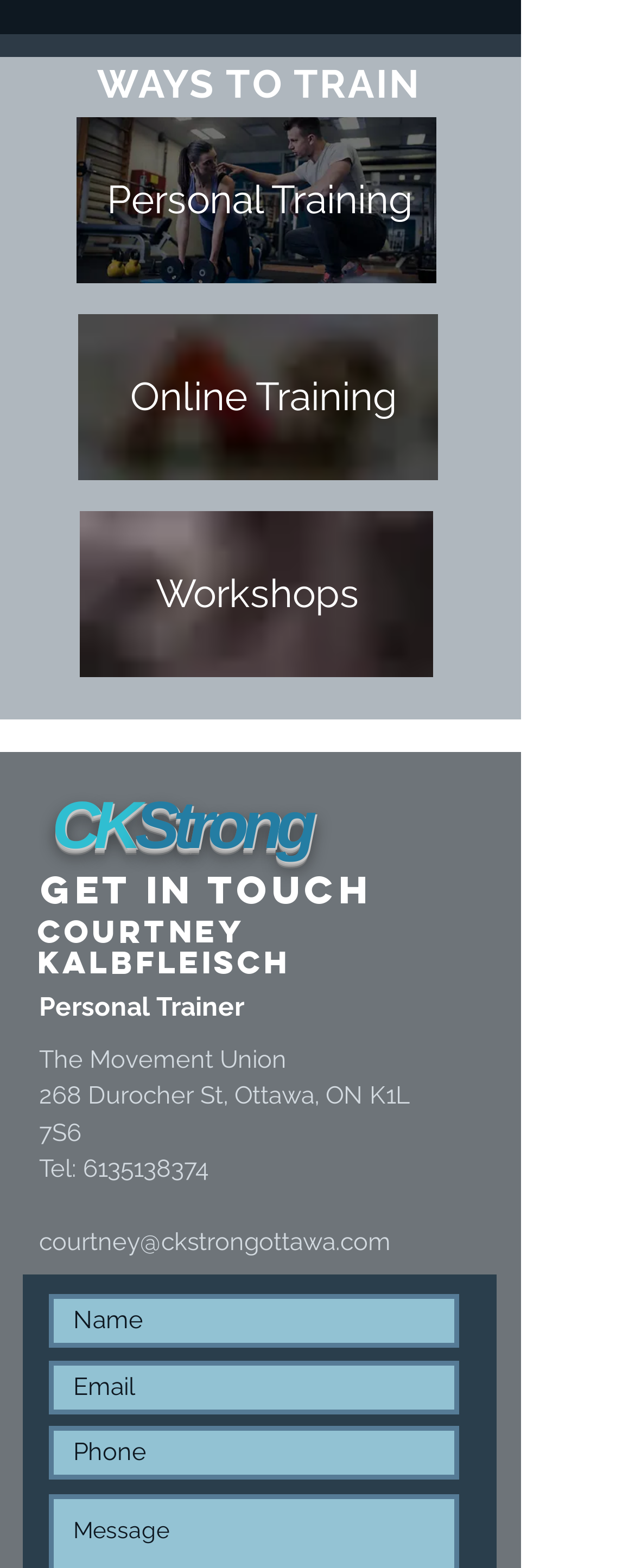Please find the bounding box coordinates for the clickable element needed to perform this instruction: "Enter your name".

[0.077, 0.825, 0.723, 0.859]